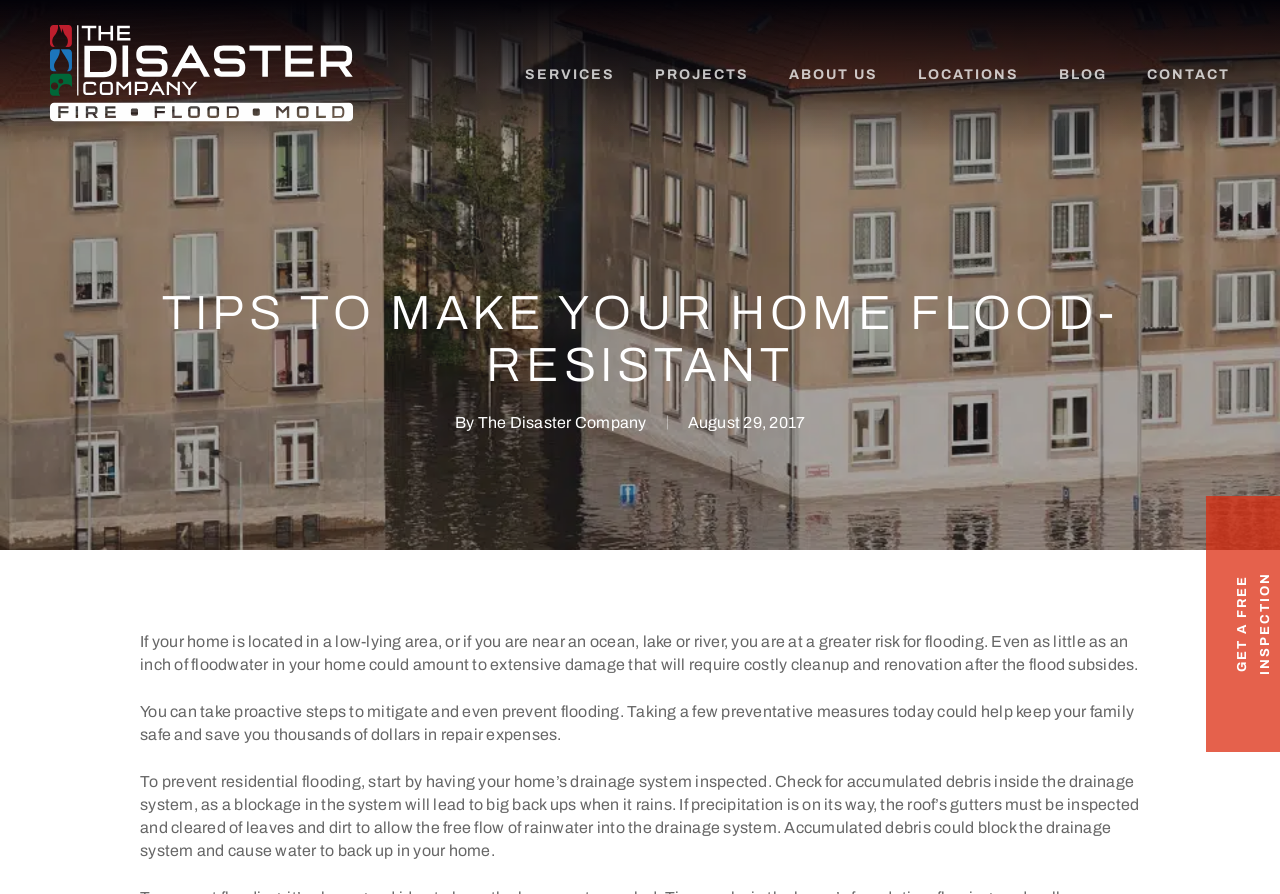Give a detailed overview of the webpage's appearance and contents.

The webpage is about flood-resistant homes, with the title "Tips to Make Your Home Flood-Resistant" prominently displayed. At the top left, there is a logo of "The Disaster Company" accompanied by three identical images. Below the logo, there is a navigation menu with links to "SERVICES", "PROJECTS", "ABOUT US", "LOCATIONS", "BLOG", and "CONTACT".

The main content of the webpage is divided into sections, with the first section introducing the importance of flood prevention. The text explains that homes in low-lying areas or near bodies of water are at risk of flooding, and that even a small amount of floodwater can cause extensive damage.

The second section provides advice on how to prevent flooding, emphasizing the importance of inspecting and maintaining the home's drainage system. It suggests checking for debris accumulation and clearing gutters to ensure the free flow of rainwater into the drainage system.

Throughout the webpage, there are no other images aside from the logo of "The Disaster Company". The text is organized in a clear and readable format, with headings and paragraphs that guide the reader through the content.